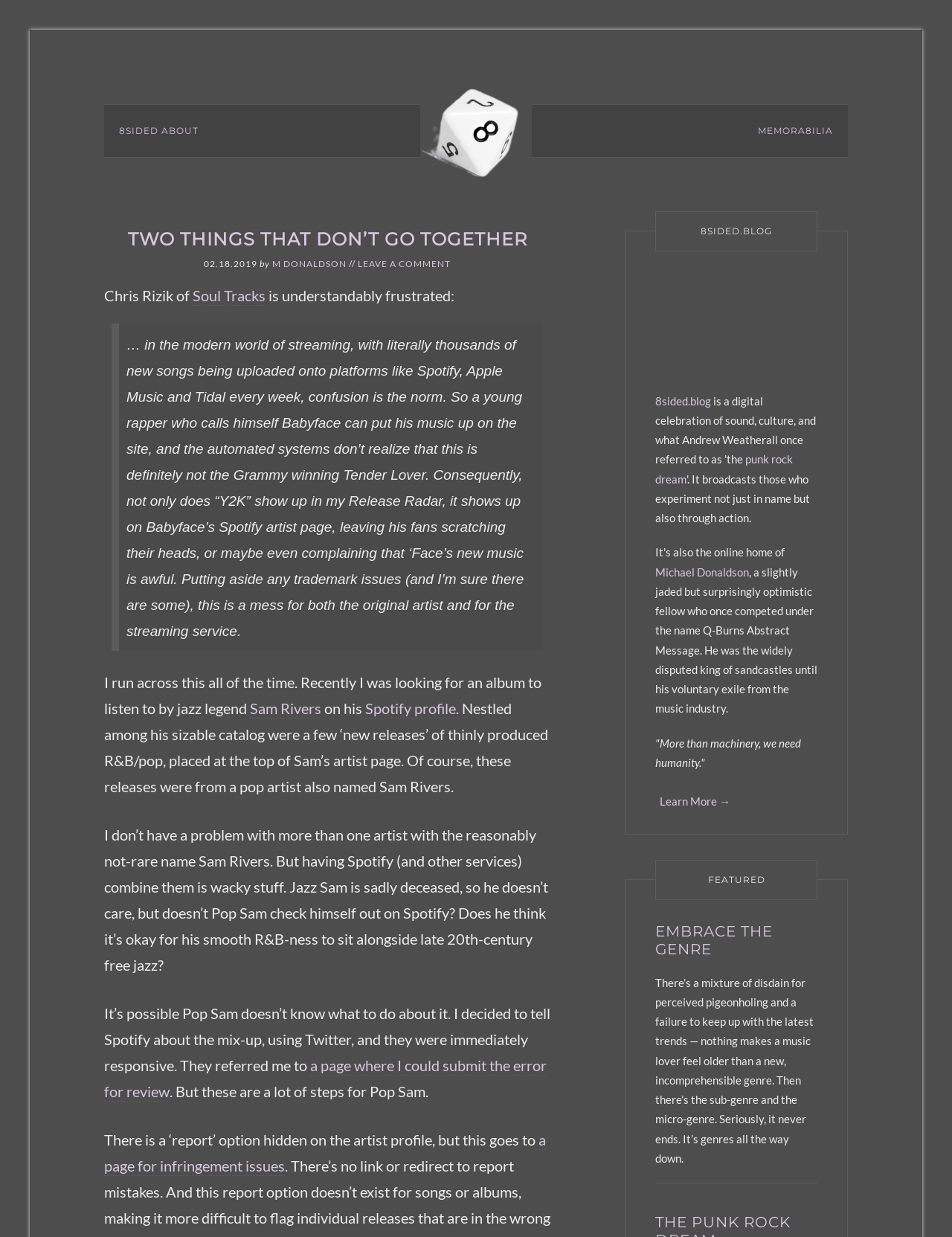From the element description Back to top, predict the bounding box coordinates of the UI element. The coordinates must be specified in the format (top-left x, top-left y, bottom-right x, bottom-right y) and should be within the 0 to 1 range.

None